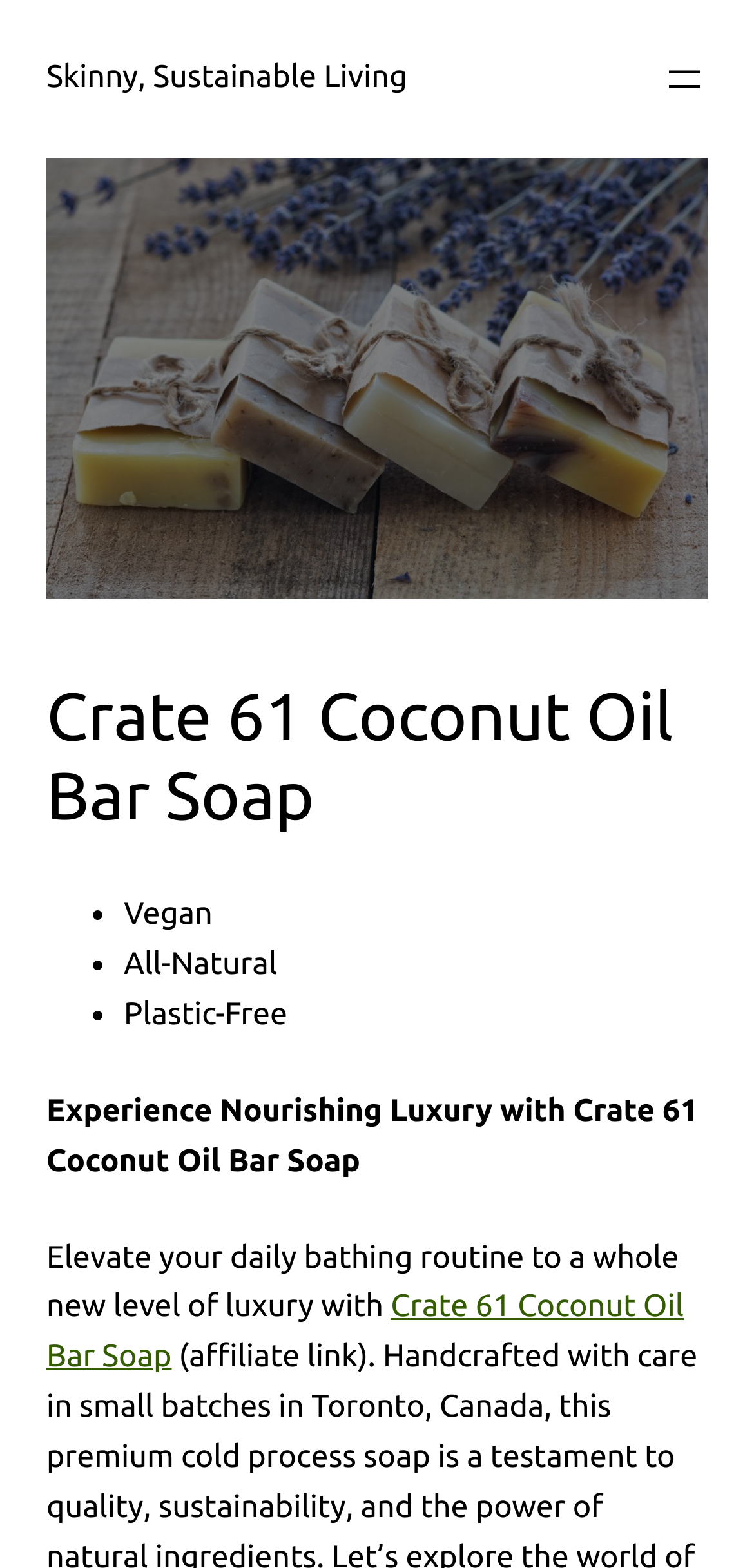Is the product navigation menu open or closed?
Provide a short answer using one word or a brief phrase based on the image.

Closed